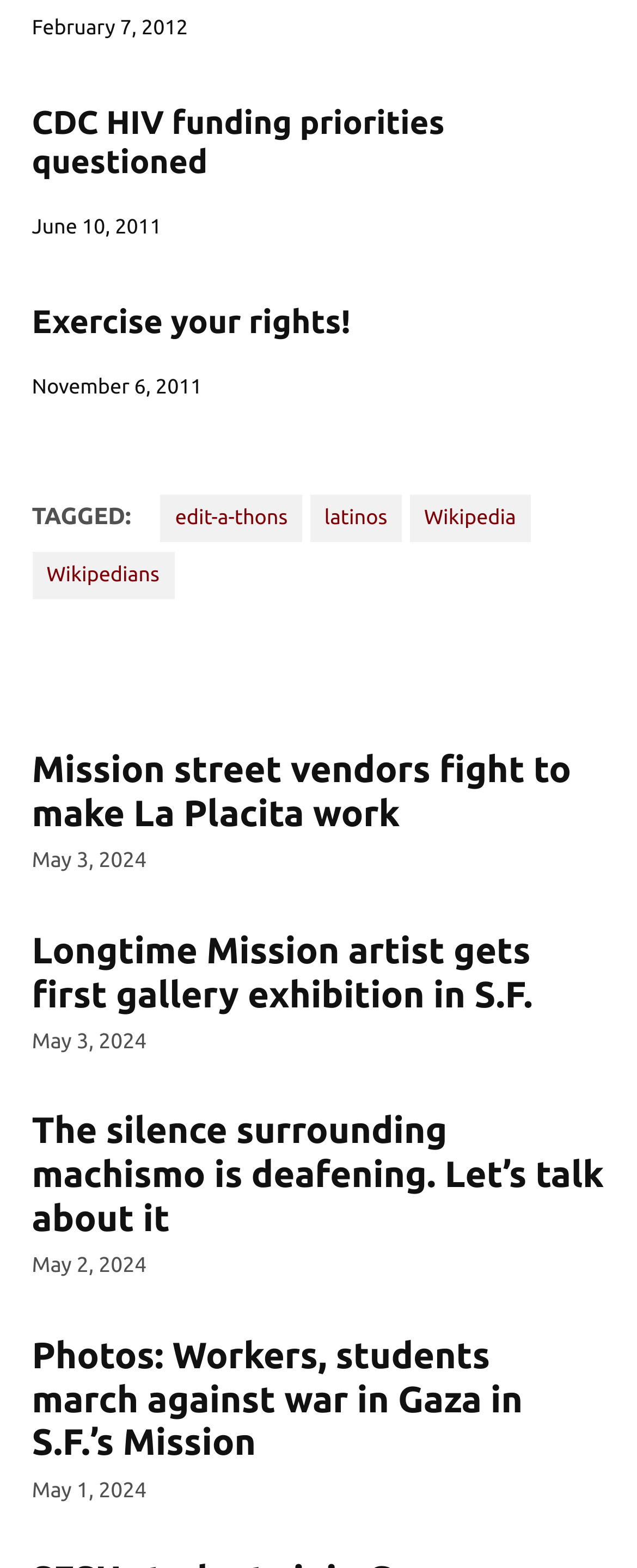Specify the bounding box coordinates for the region that must be clicked to perform the given instruction: "Click on 'CDC HIV funding priorities questioned'".

[0.05, 0.065, 0.95, 0.115]